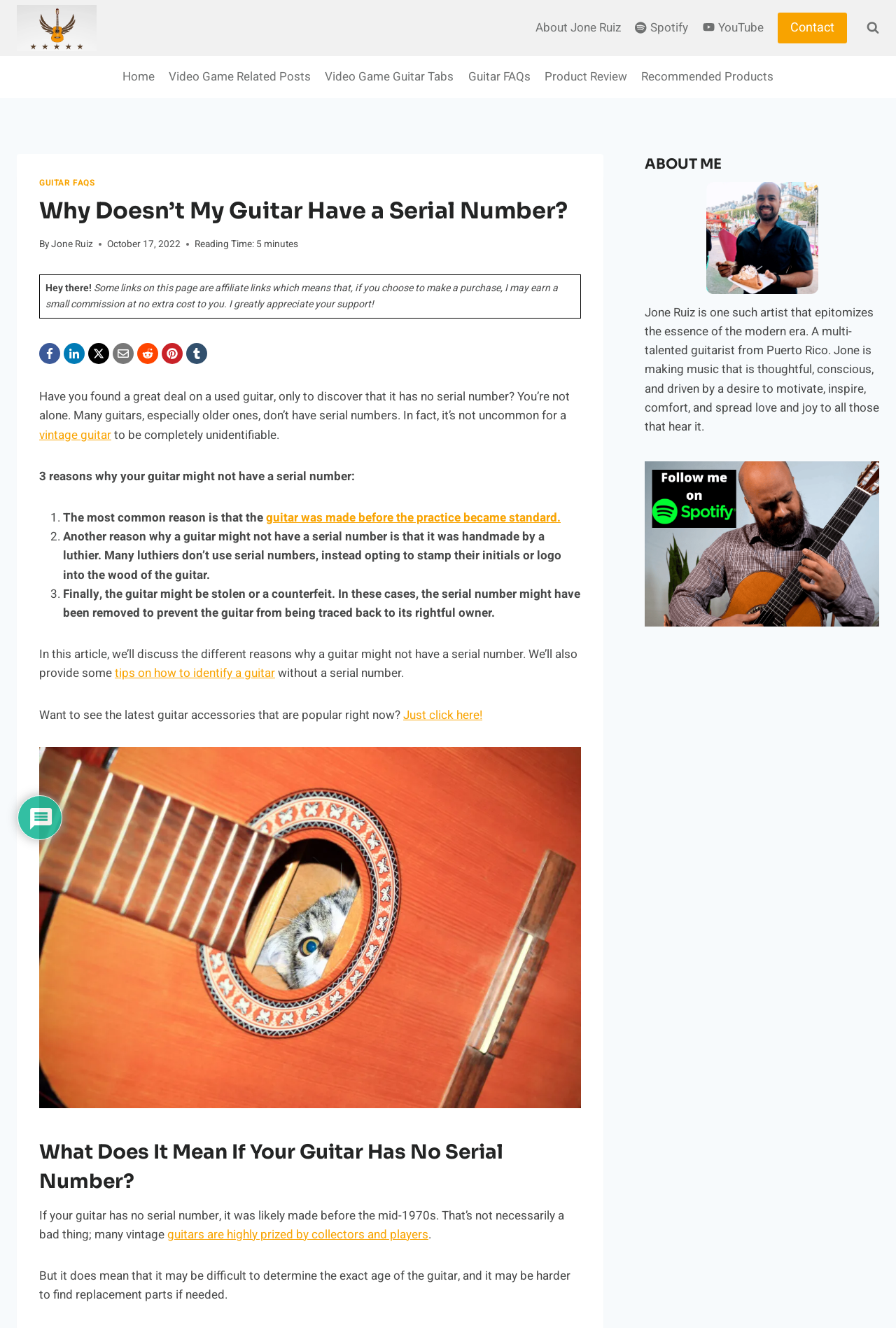Kindly determine the bounding box coordinates for the clickable area to achieve the given instruction: "View the search form".

[0.953, 0.016, 0.981, 0.026]